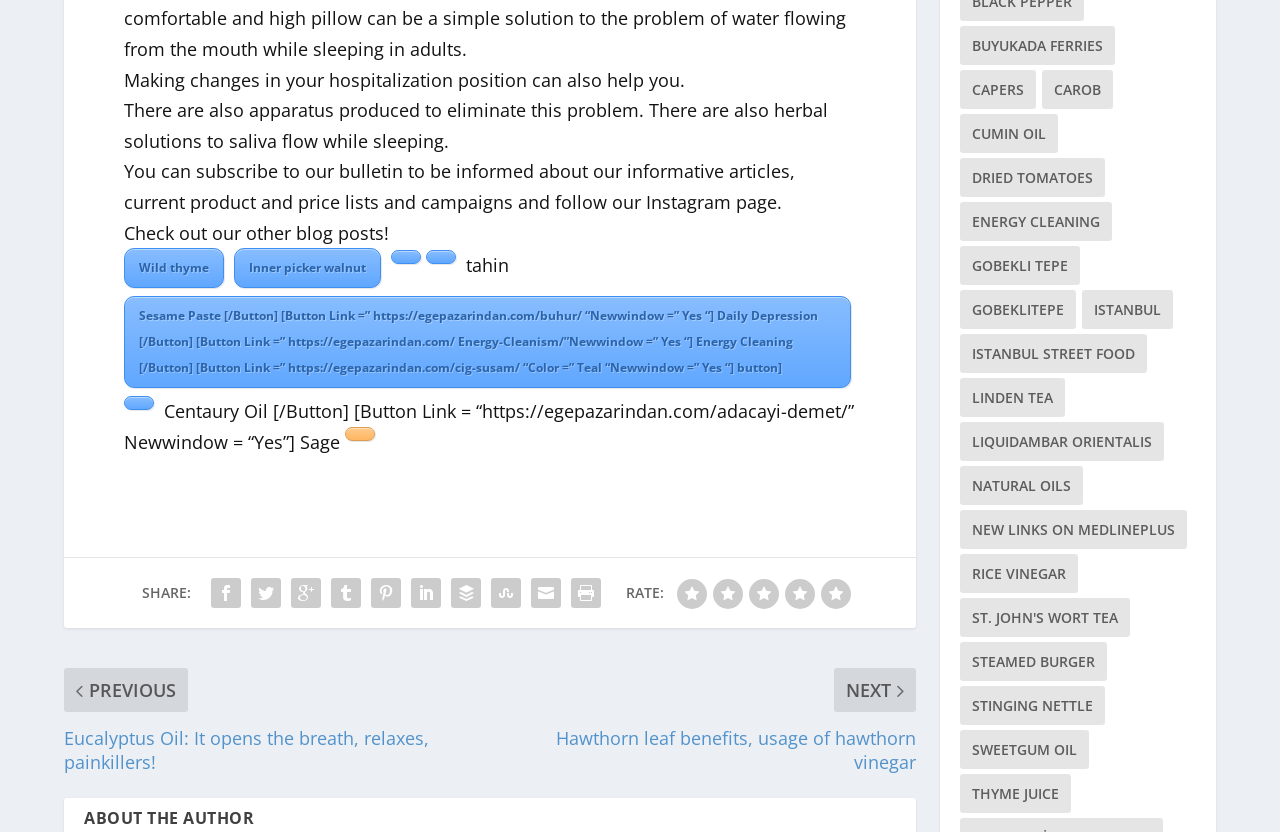Answer the question below using just one word or a short phrase: 
What is the category of the links on the right side?

Products